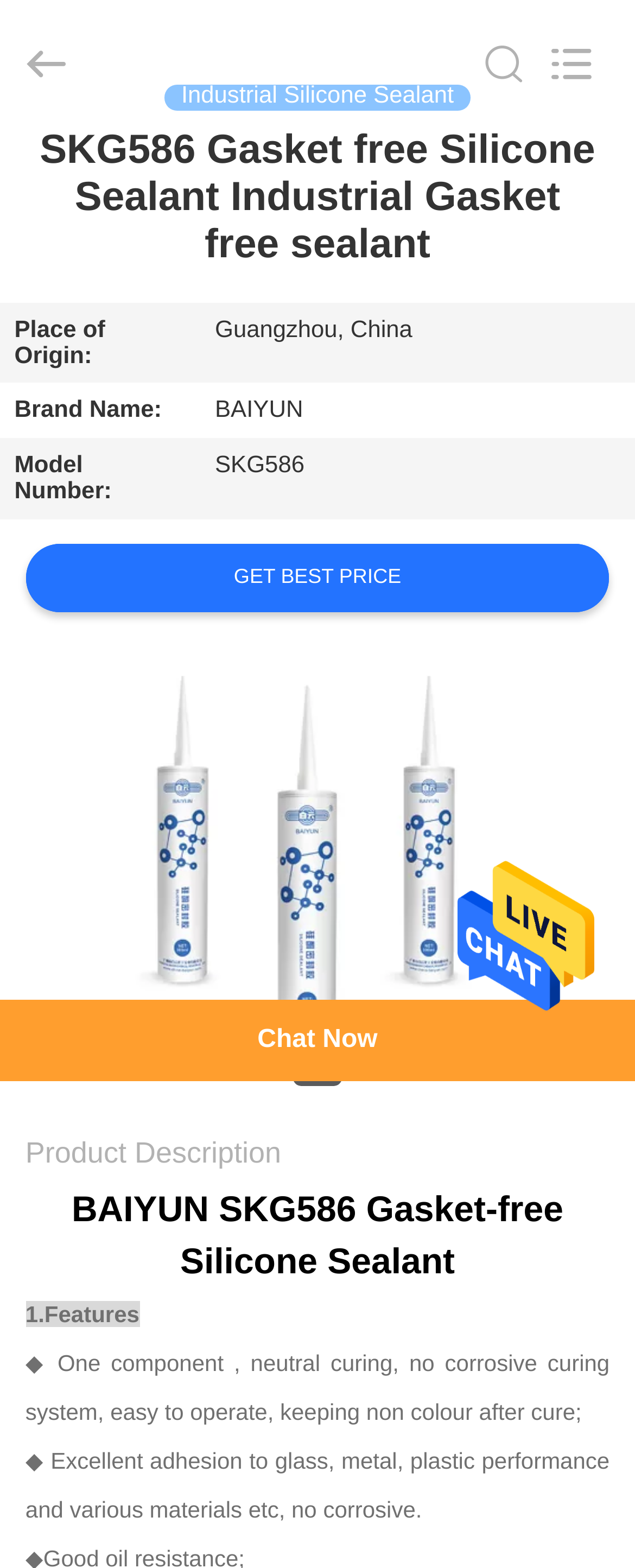Determine the bounding box coordinates of the clickable element to complete this instruction: "View product details". Provide the coordinates in the format of four float numbers between 0 and 1, [left, top, right, bottom].

[0.285, 0.053, 0.715, 0.07]